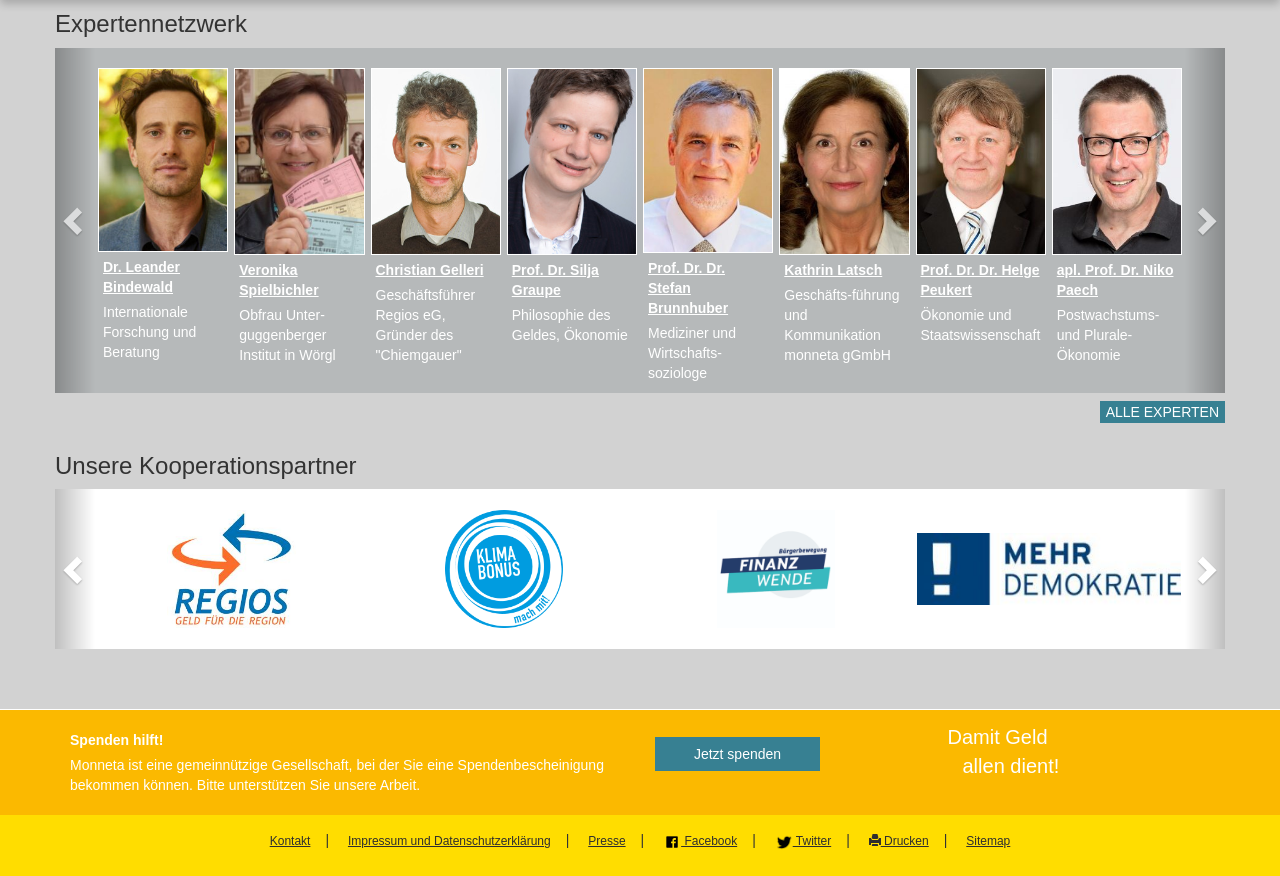What is the name of the first cooperation partner?
Utilize the information in the image to give a detailed answer to the question.

The webpage lists several cooperation partners, and the first one mentioned is 'Regios e.G.', which is accompanied by an image and a link.